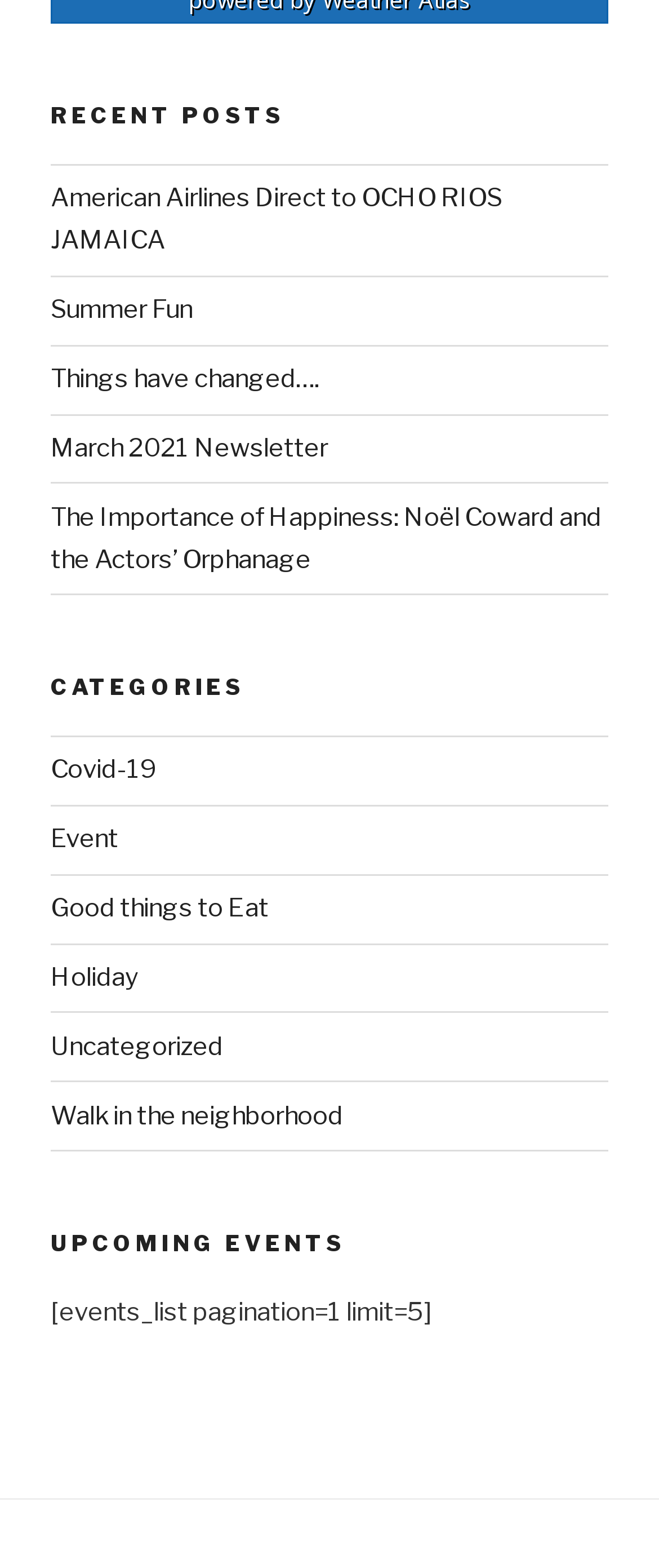Specify the bounding box coordinates of the area to click in order to follow the given instruction: "explore categories."

[0.077, 0.428, 0.923, 0.448]